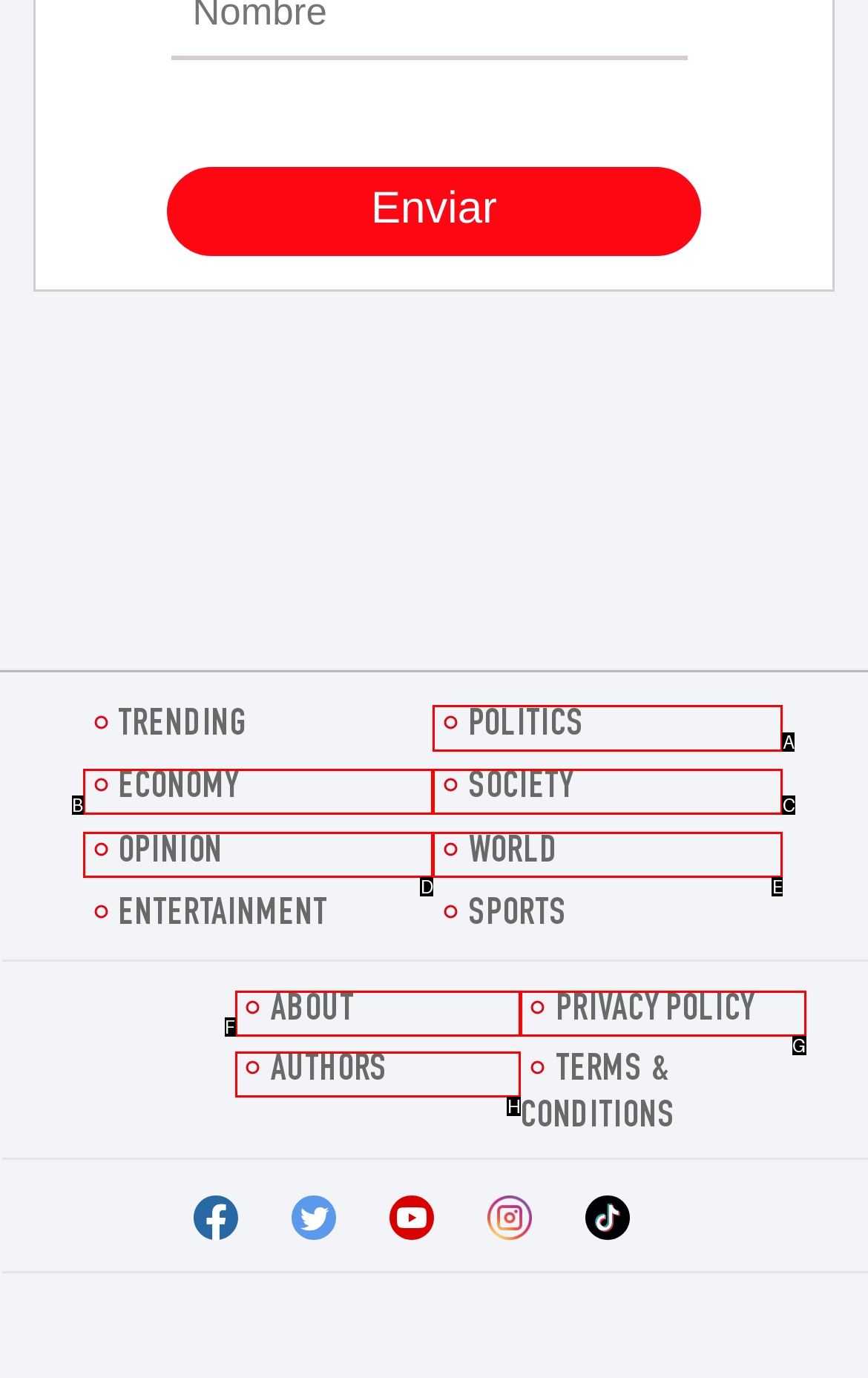Identify the option that corresponds to the description: Privacy Policy. Provide only the letter of the option directly.

G